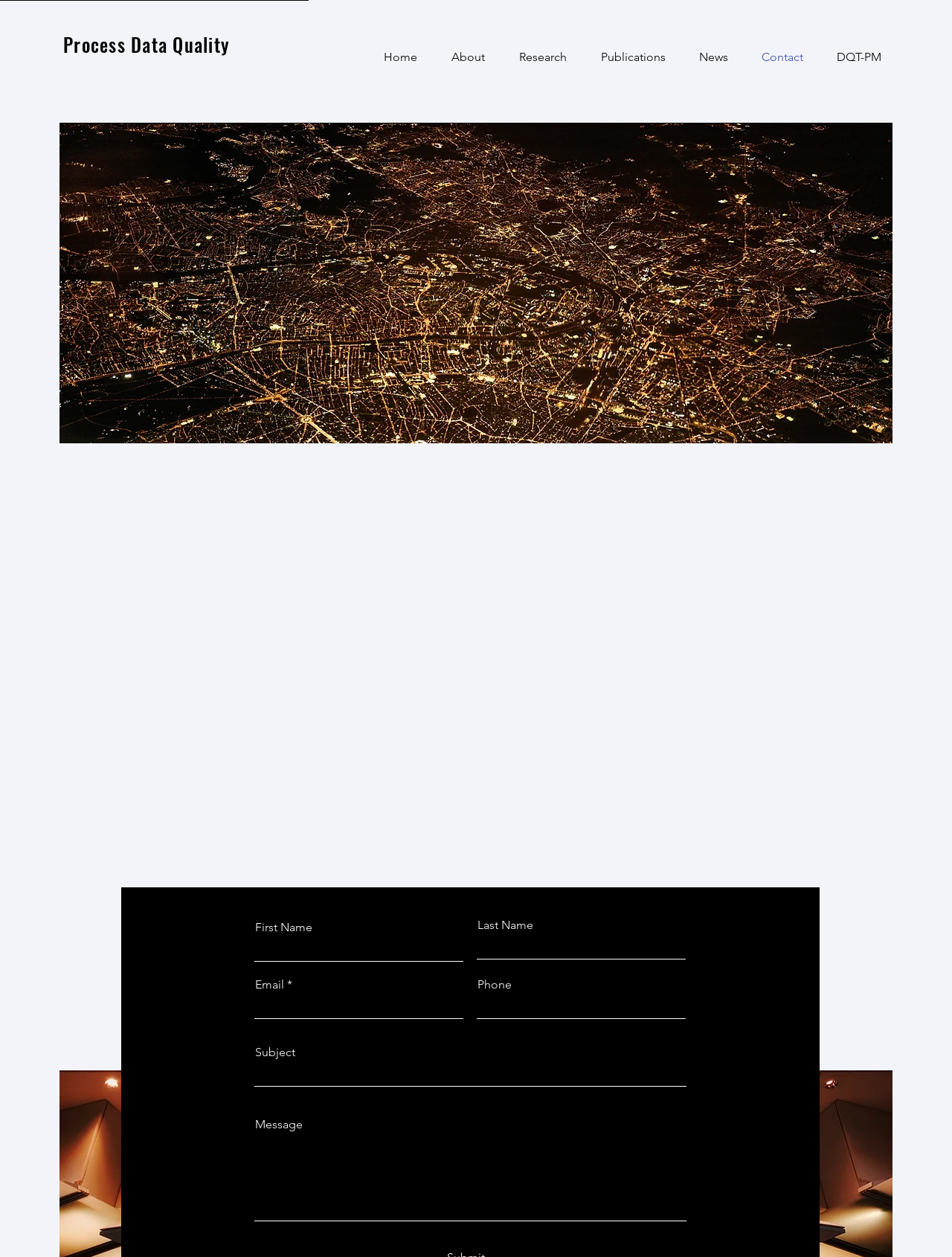Please respond to the question using a single word or phrase:
How many text fields are there in the contact form?

6